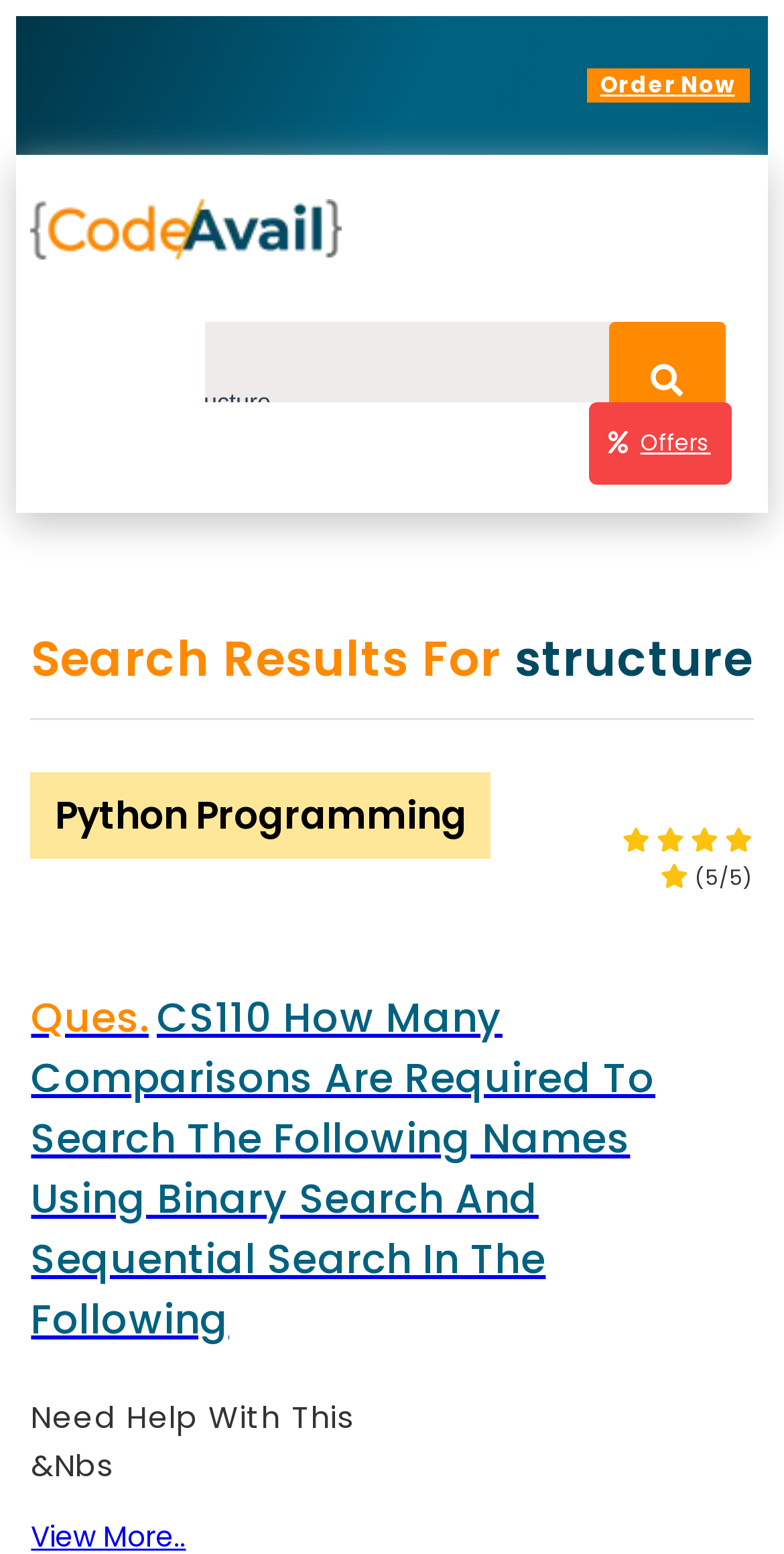Predict the bounding box coordinates of the area that should be clicked to accomplish the following instruction: "Subscribe to the newsletter". The bounding box coordinates should consist of four float numbers between 0 and 1, i.e., [left, top, right, bottom].

None